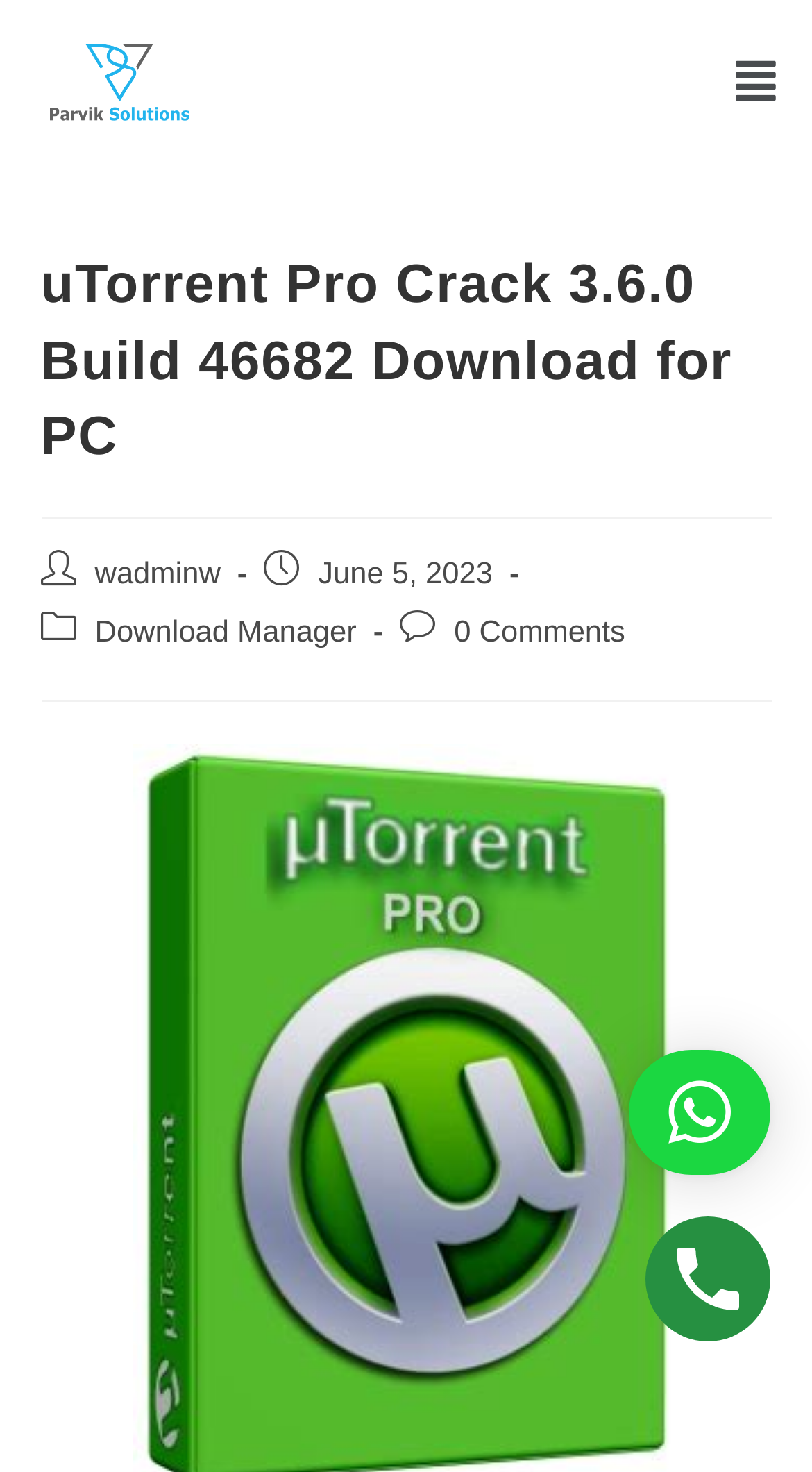What is the version of uTorrent Pro Crack?
From the image, respond with a single word or phrase.

3.6.0 Build 46682